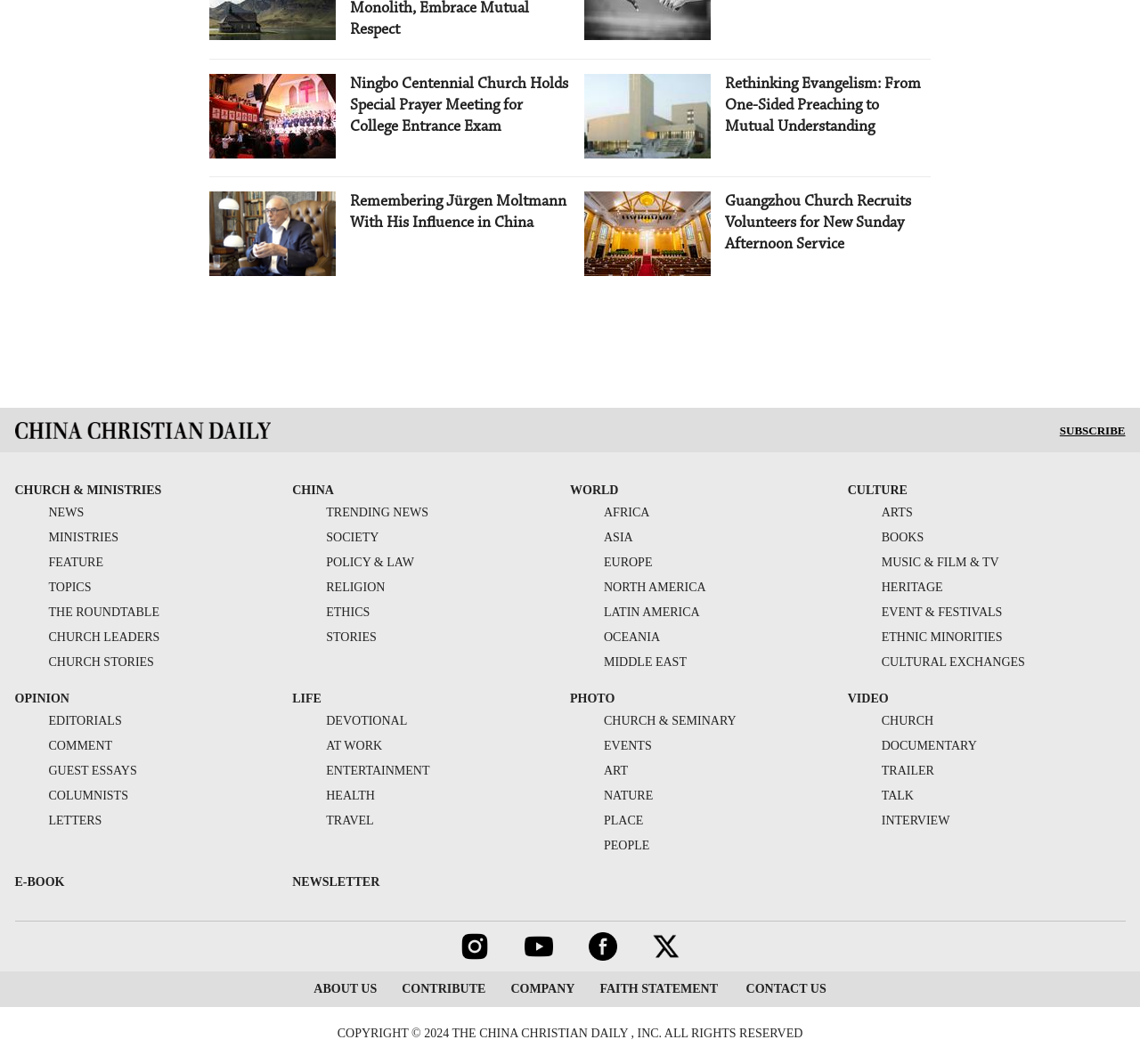Could you provide the bounding box coordinates for the portion of the screen to click to complete this instruction: "Read Inside The Buy-Side Industrial Sentiment Survey"?

None